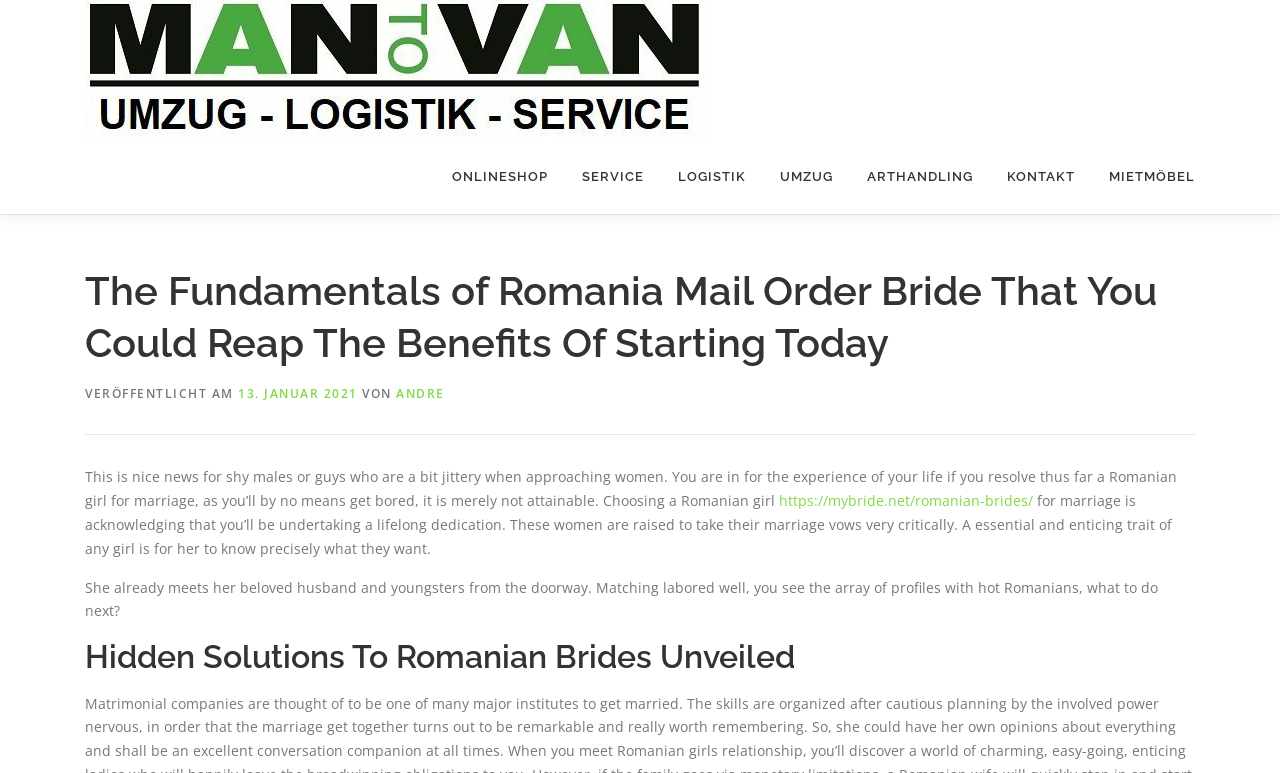What are the services offered by the website?
Please respond to the question with a detailed and thorough explanation.

The services offered by the website are listed as links at the top of the webpage, which include 'ONLINESHOP', 'SERVICE', 'LOGISTIK', 'UMZUG', and 'ARTHANDLING'.